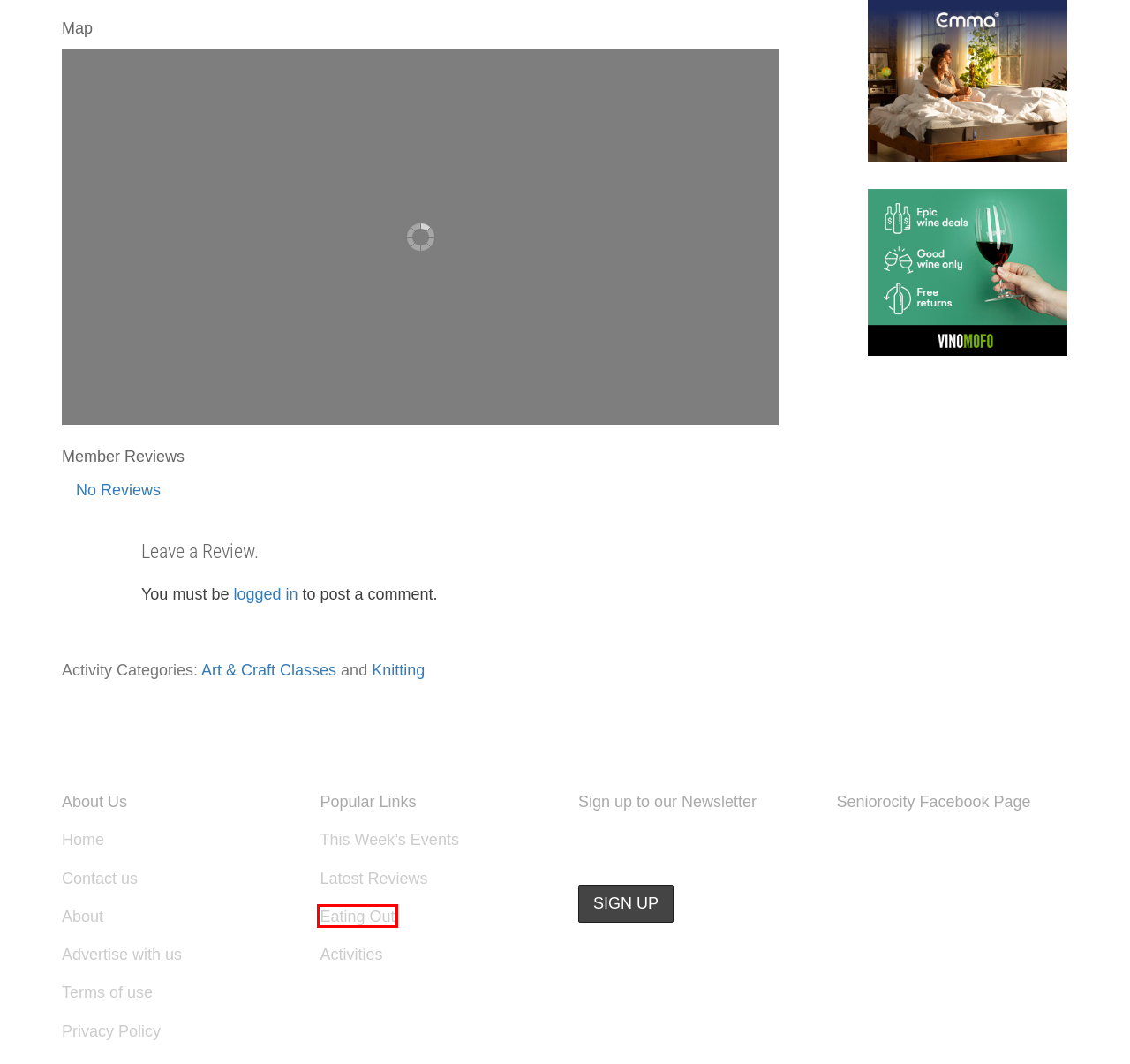You see a screenshot of a webpage with a red bounding box surrounding an element. Pick the webpage description that most accurately represents the new webpage after interacting with the element in the red bounding box. The options are:
A. Log In ‹ Seniorocity – Seniors / Over 55's Guide to Perth — WordPress
B. Senior Activities Perth - huge list of Senior activities to do in Perth
C. Terms of Use - Seniors / Over 55's Guide to Perth
D. Art Classes Perth - list of art and craft classes Perth suitable for over 55's
E. Harry's at Conti, Wanneroo - Seniors / Over 55's Guide to Perth
F. Restaurants & Cafes - Seniorocity - Seniors / Over 55's Guide to Perth
G. Privacy Policy - Seniors / Over 55's Guide to Perth
H. Knitting - Seniorocity - Seniors / Over 55's Guide to Perth

F